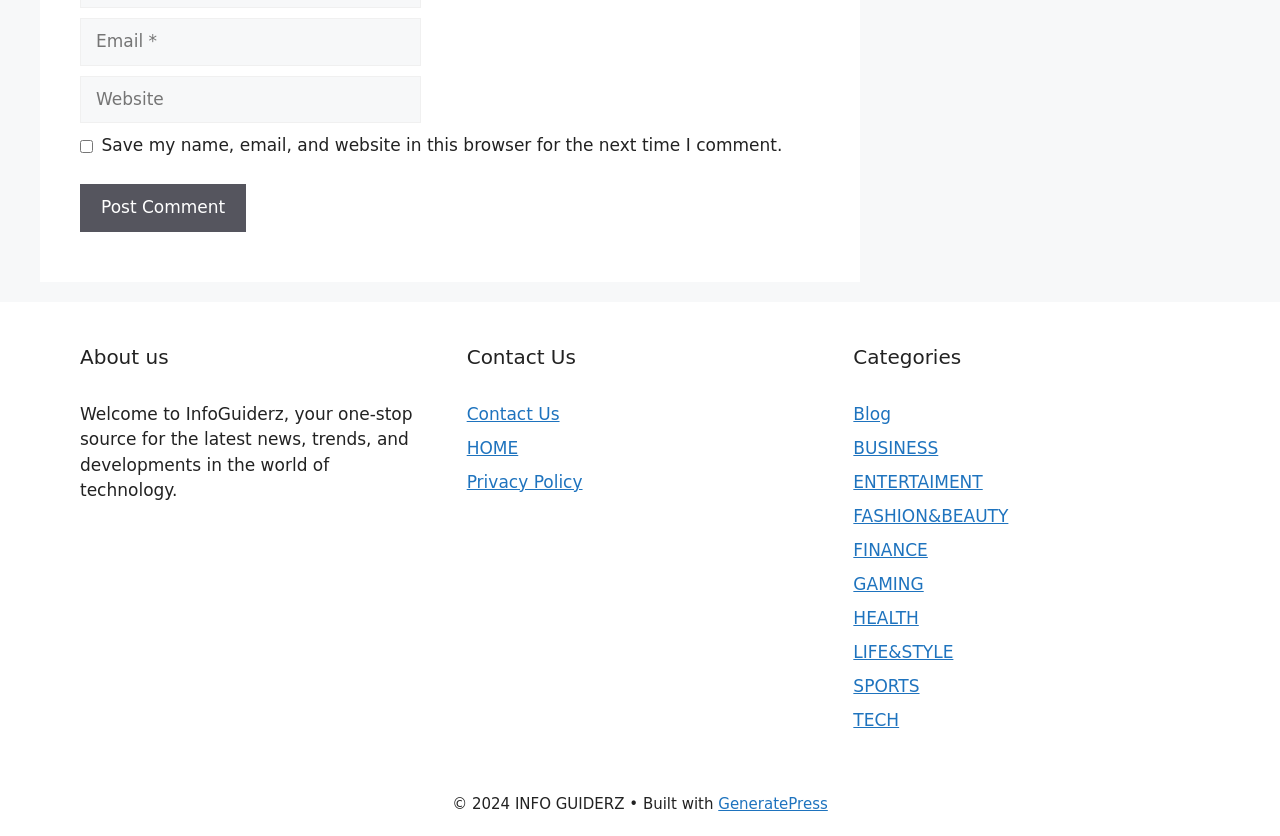Using the image as a reference, answer the following question in as much detail as possible:
What is the copyright year of the webpage?

The webpage has a footer section with a copyright notice stating '© 2024 INFO GUIDERZ', indicating that the copyright year is 2024.